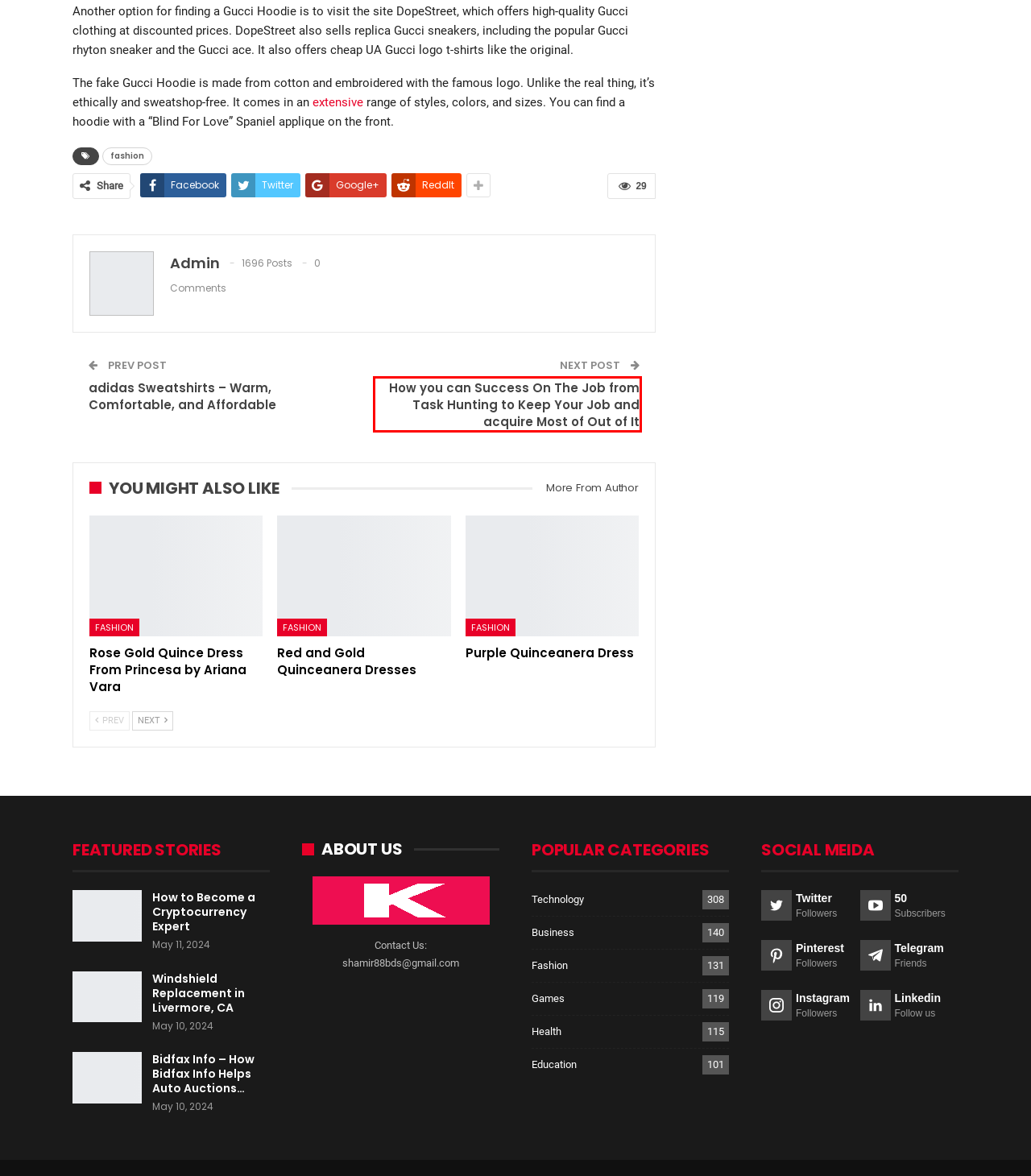There is a UI element on the webpage screenshot marked by a red bounding box. Extract and generate the text content from within this red box.

How you can Success On The Job from Task Hunting to Keep Your Job and acquire Most of Out of It